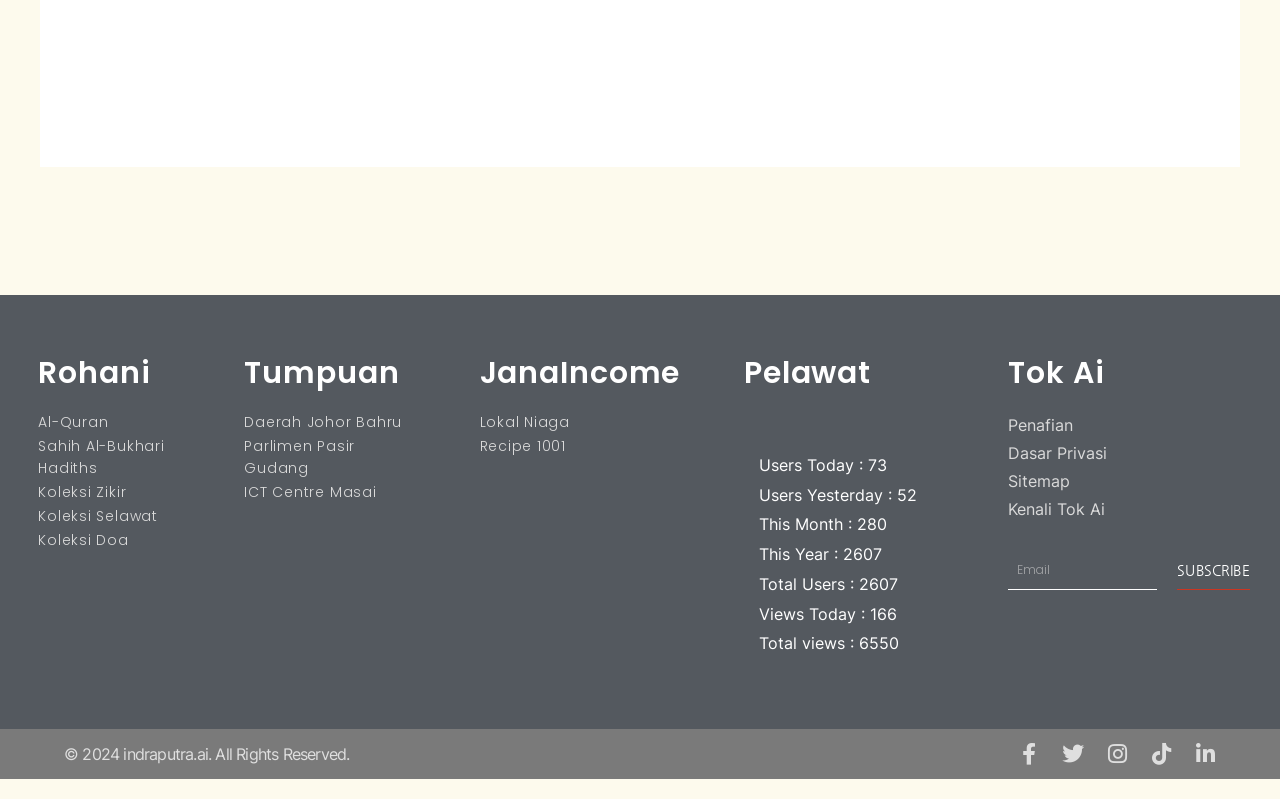Please identify the bounding box coordinates of the clickable element to fulfill the following instruction: "Check users today statistics". The coordinates should be four float numbers between 0 and 1, i.e., [left, top, right, bottom].

[0.589, 0.569, 0.693, 0.595]